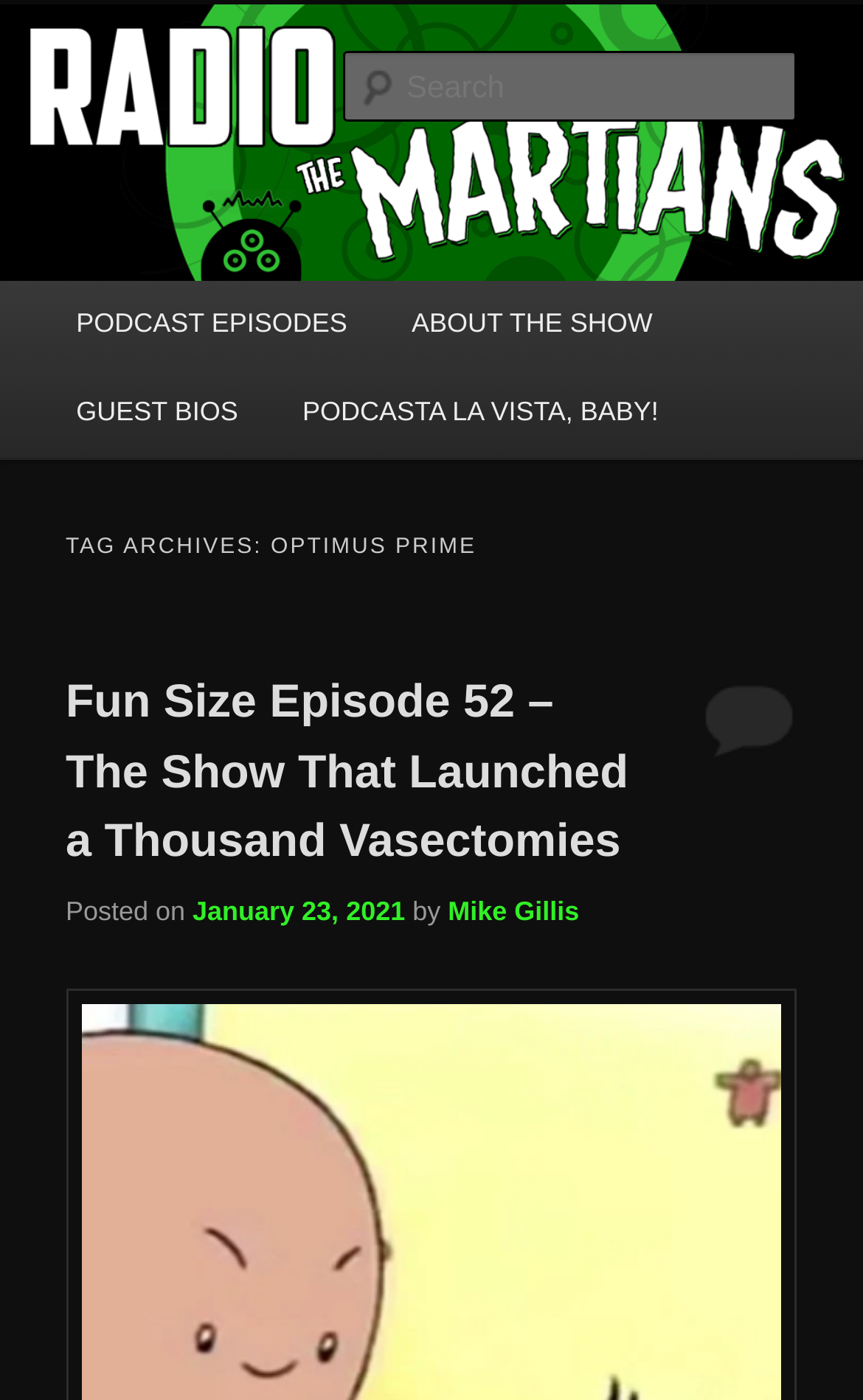Pinpoint the bounding box coordinates of the clickable element needed to complete the instruction: "view guest bios". The coordinates should be provided as four float numbers between 0 and 1: [left, top, right, bottom].

[0.051, 0.264, 0.313, 0.327]